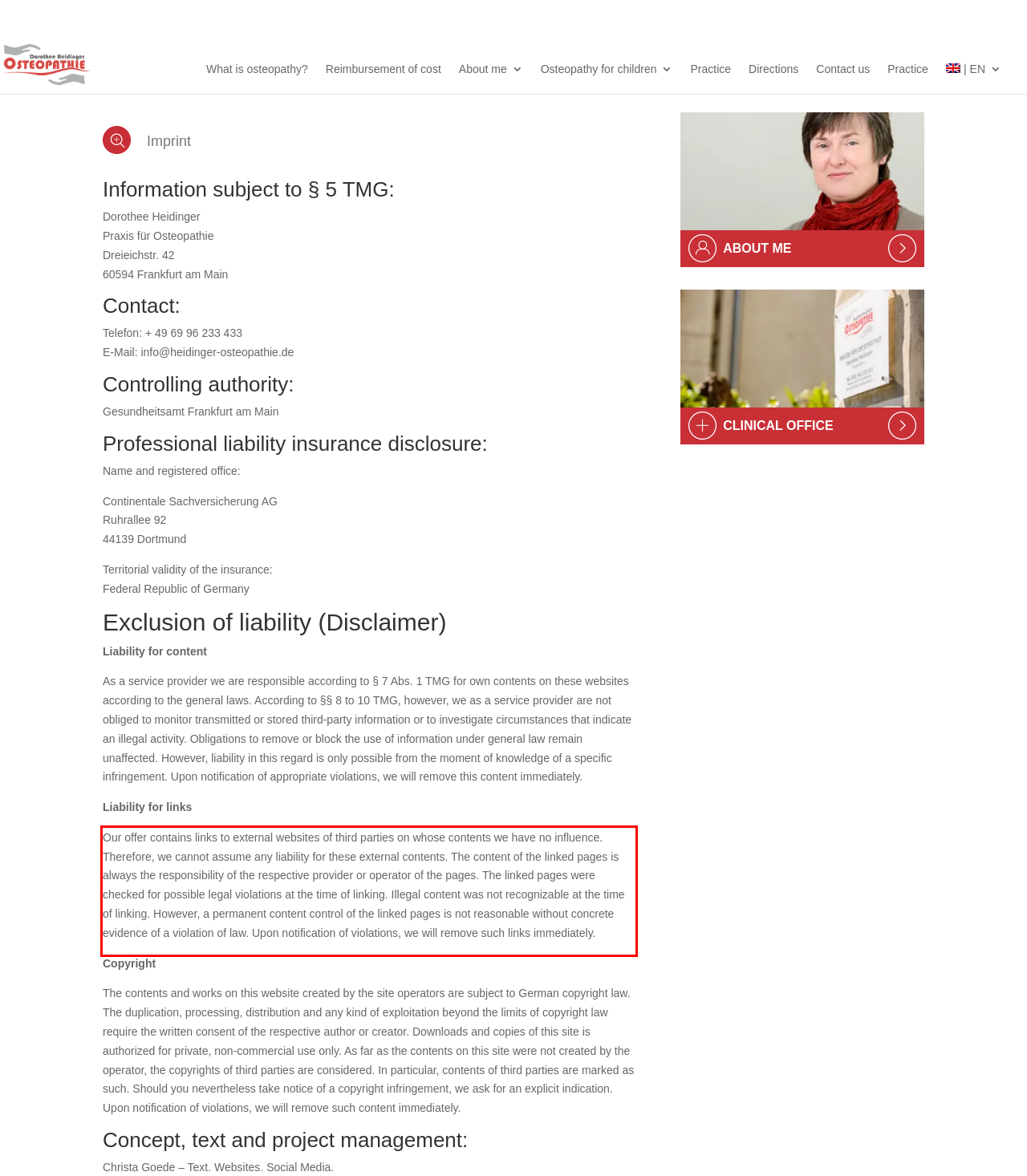From the provided screenshot, extract the text content that is enclosed within the red bounding box.

Our offer contains links to external websites of third parties on whose contents we have no influence. Therefore, we cannot assume any liability for these external contents. The content of the linked pages is always the responsibility of the respective provider or operator of the pages. The linked pages were checked for possible legal violations at the time of linking. Illegal content was not recognizable at the time of linking. However, a permanent content control of the linked pages is not reasonable without concrete evidence of a violation of law. Upon notification of violations, we will remove such links immediately.